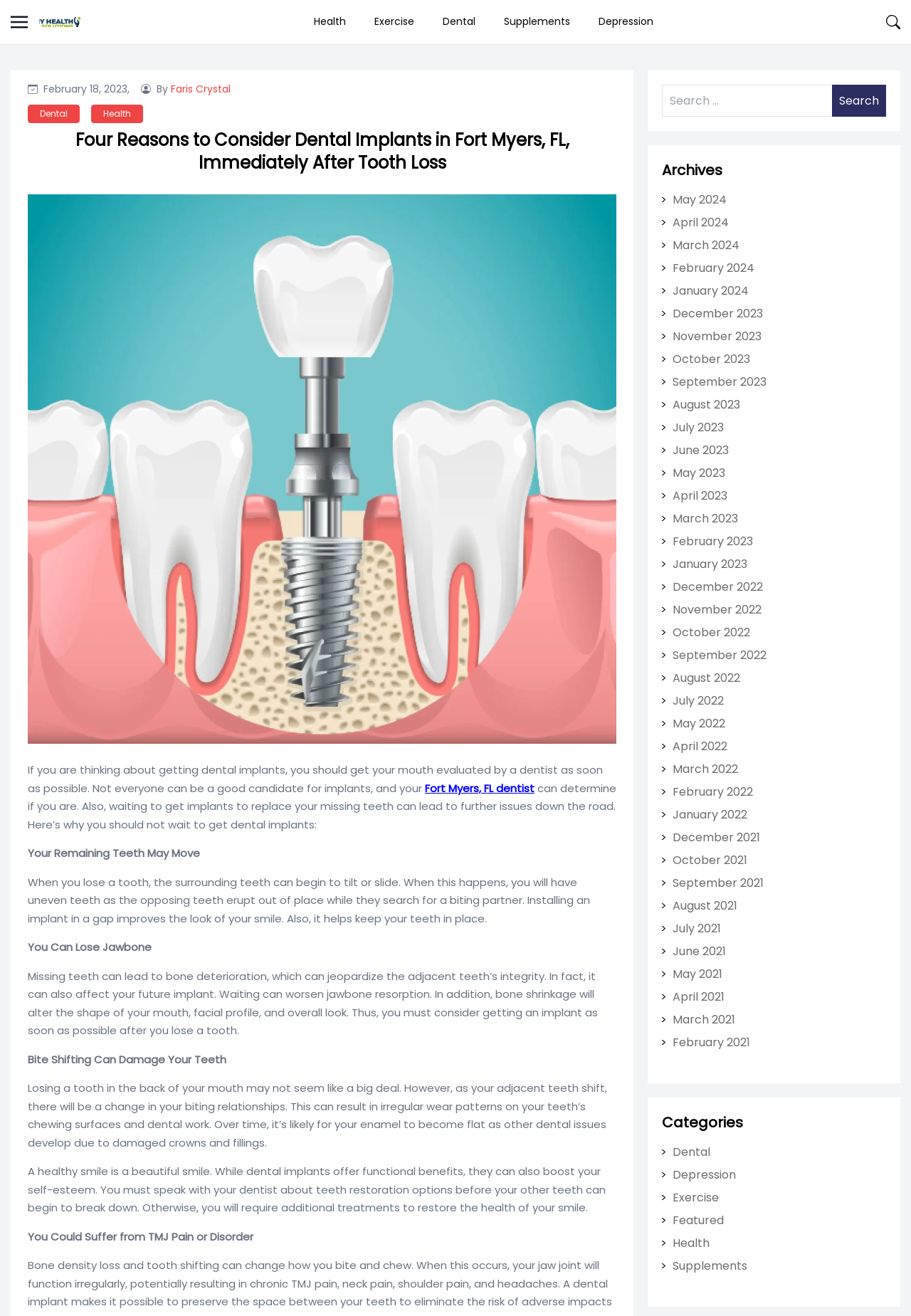Select the bounding box coordinates of the element I need to click to carry out the following instruction: "Search for something".

[0.727, 0.064, 0.973, 0.089]